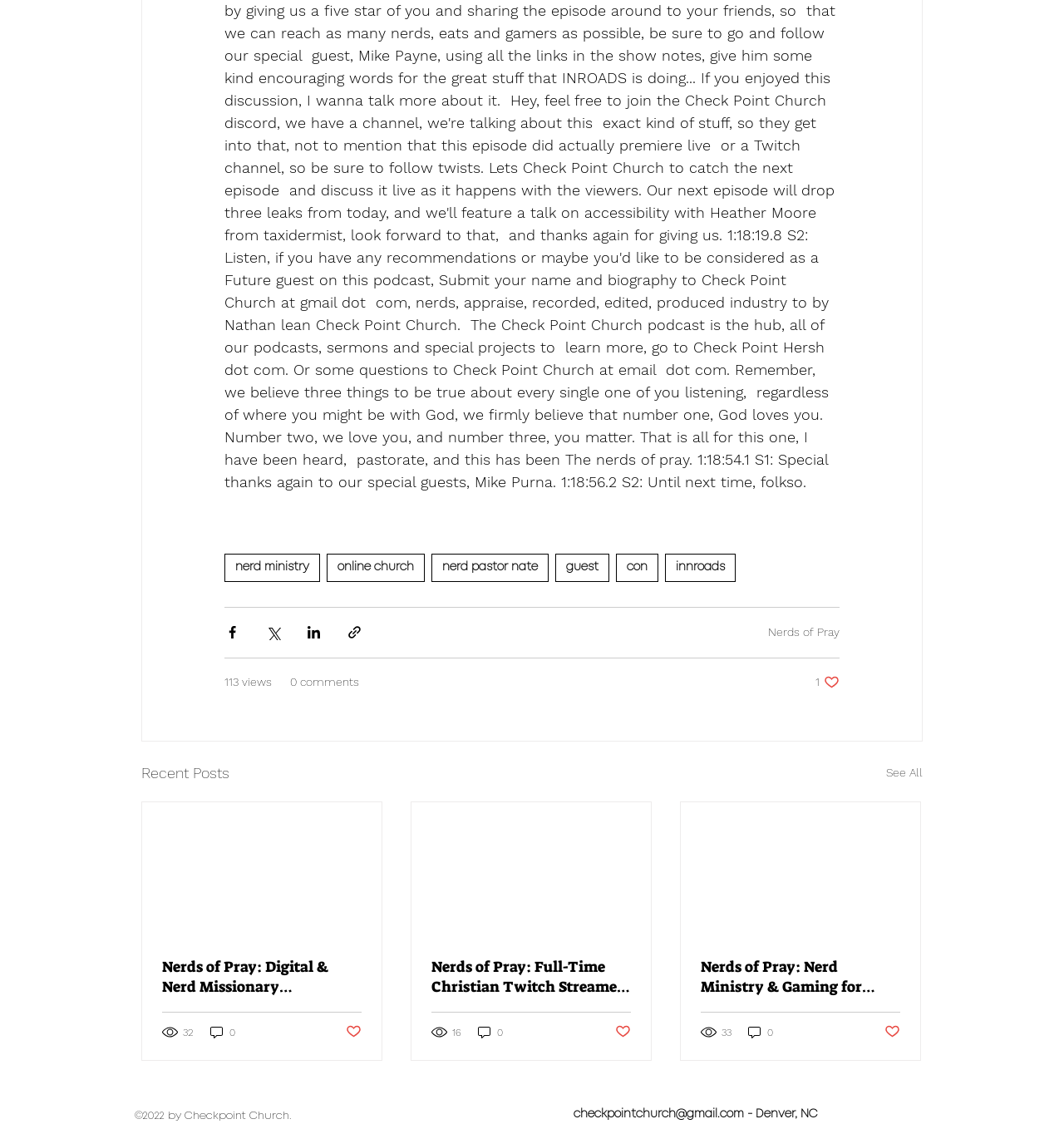Provide a brief response to the question using a single word or phrase: 
How many social media links are there?

6